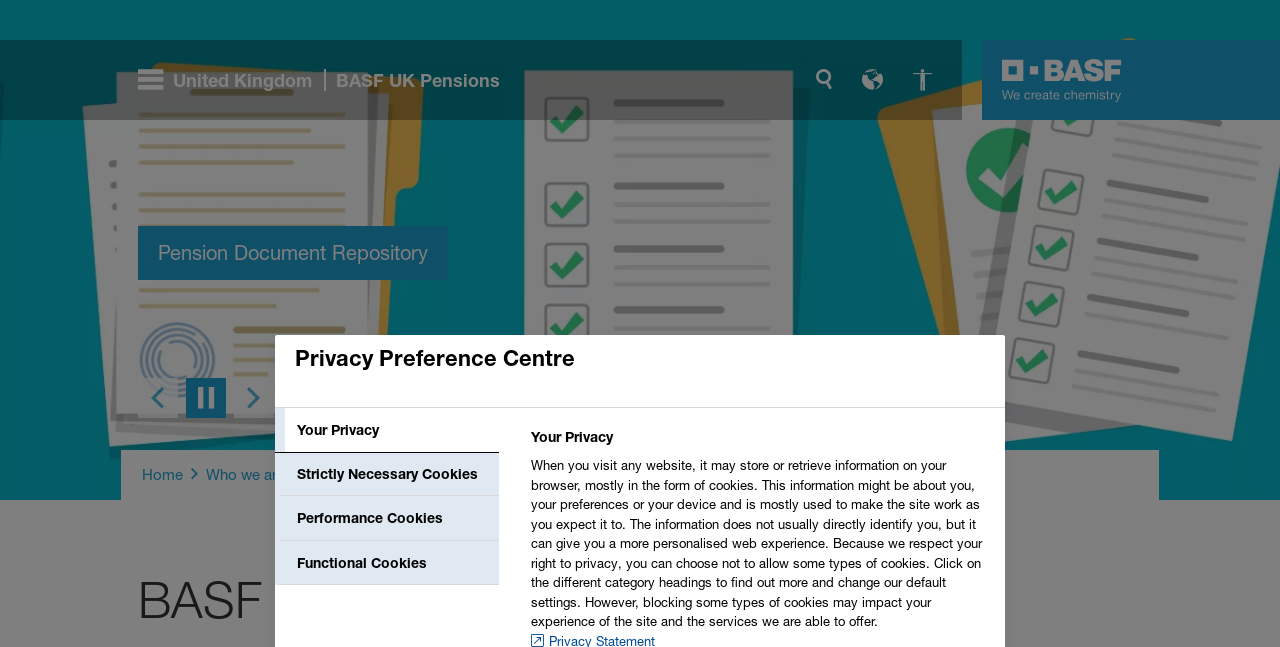Please answer the following question as detailed as possible based on the image: 
What is the name of the pension scheme?

I found the answer by looking at the heading element with the text 'BASF UK Group Pension Scheme' which is a child of the root element 'BASF UK Pensions'.